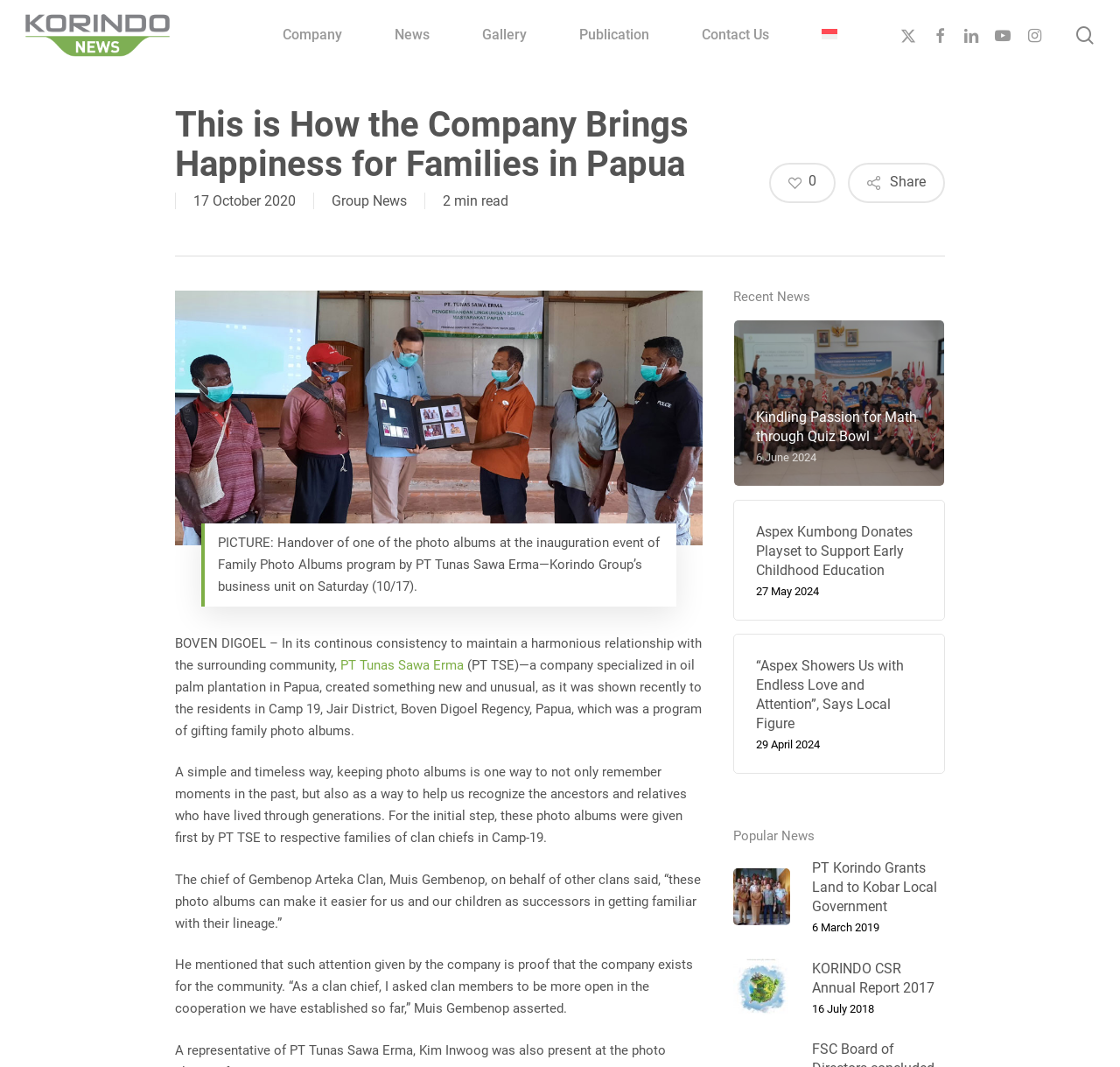Utilize the details in the image to give a detailed response to the question: What is the name of the clan chief who received the photo album?

The answer can be found in the article content, where it is mentioned that 'The chief of Gembenop Arteka Clan, Muis Gembenop, on behalf of other clans said...'.